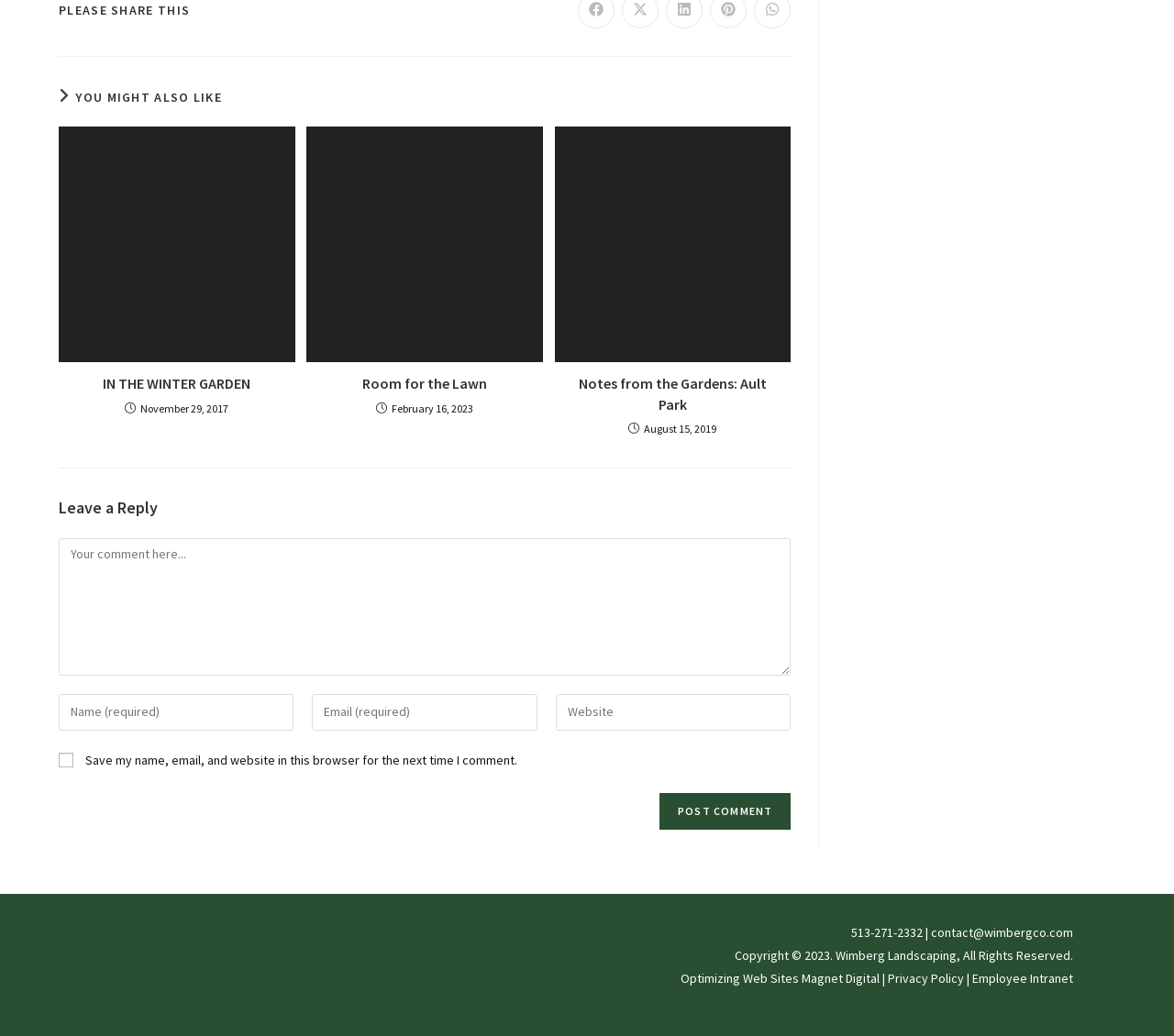Please give a short response to the question using one word or a phrase:
What is the name of the company associated with the logo at the bottom of the webpage?

Wimberg Landscaping